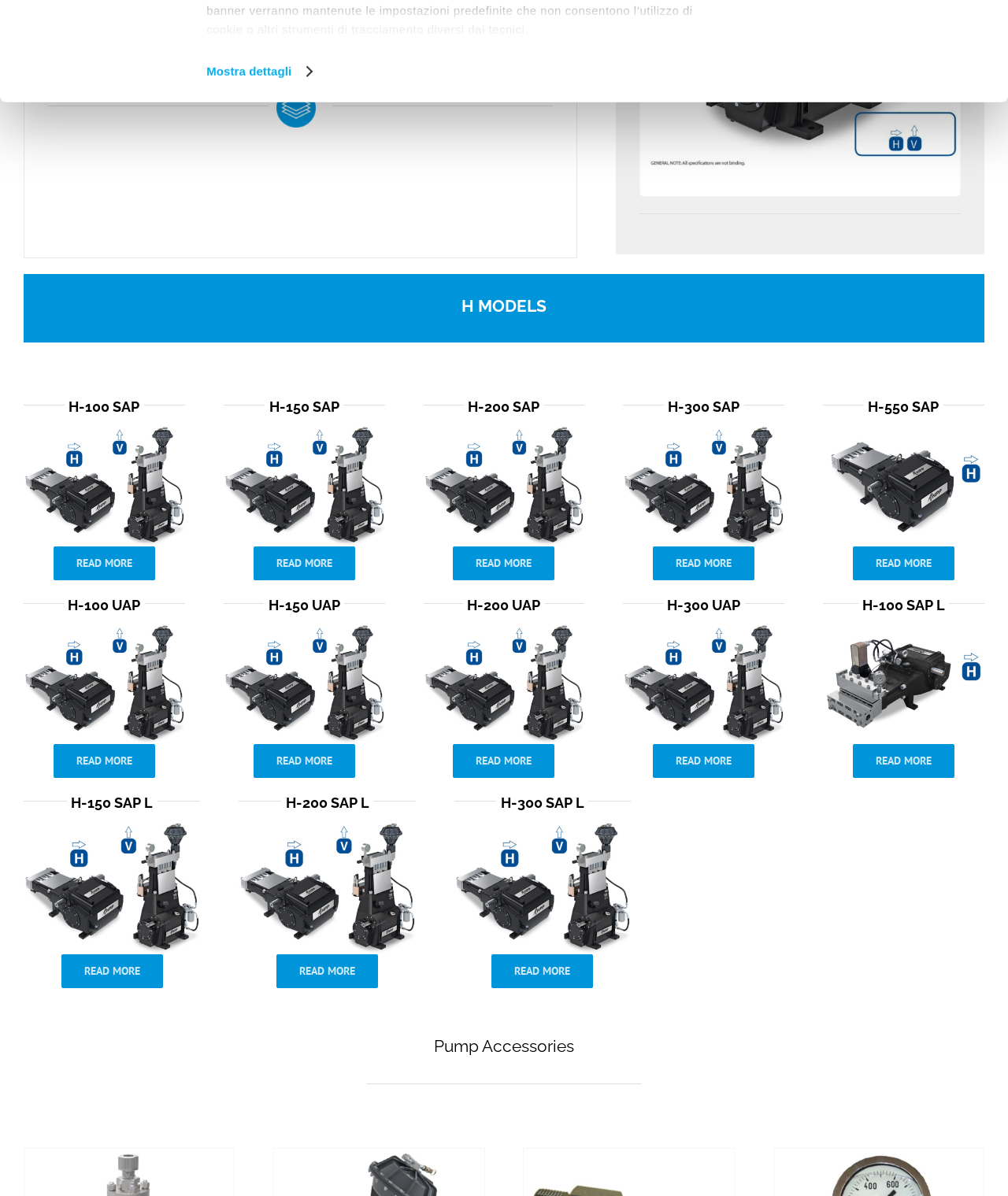How many pump accessories are listed on the webpage?
Refer to the image and provide a detailed answer to the question.

The webpage lists four types of pump accessories, including regulating valves, pneumatic control valves, safety valves, and pressure gauges.